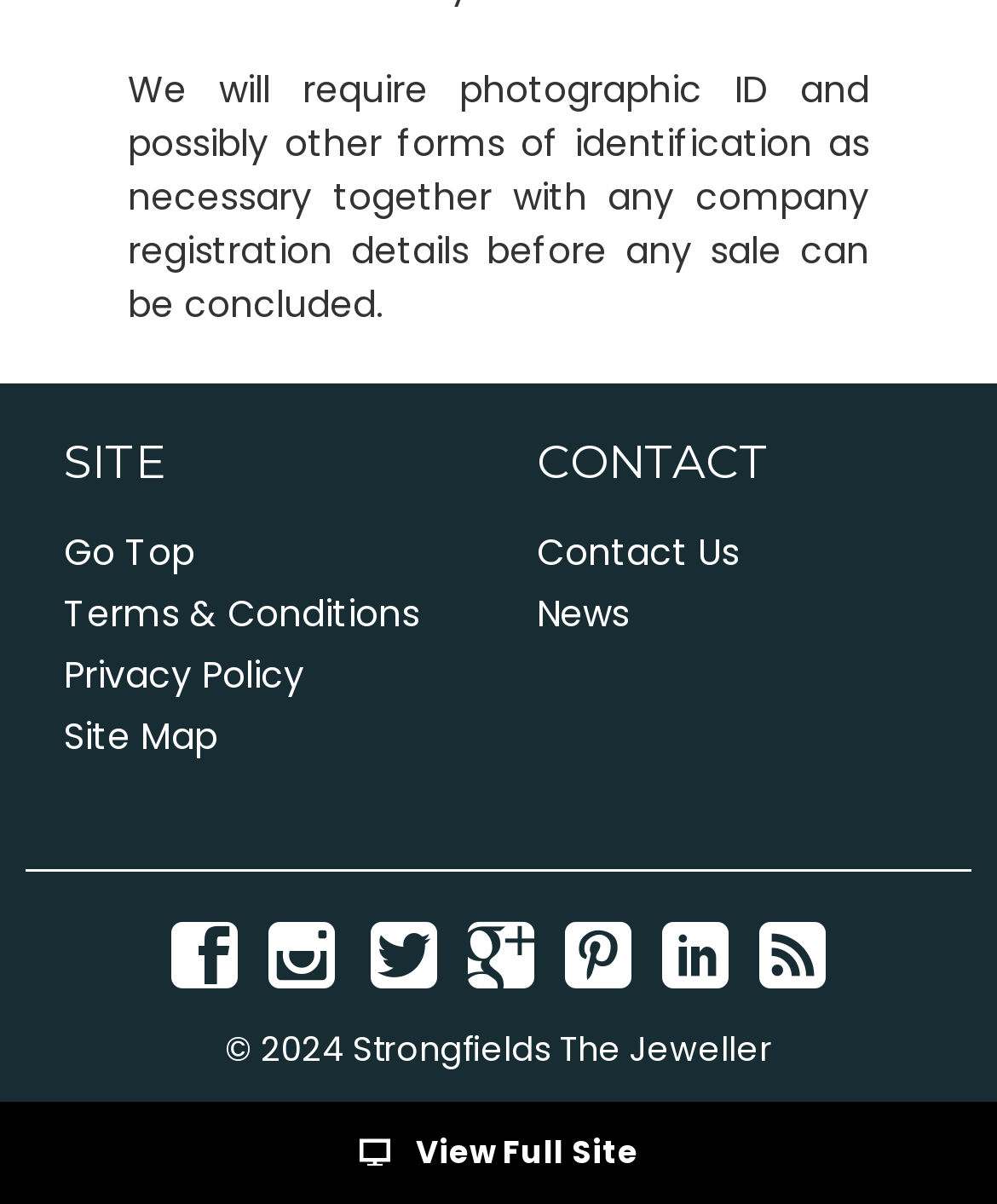Determine the bounding box for the HTML element described here: "Site Map". The coordinates should be given as [left, top, right, bottom] with each number being a float between 0 and 1.

[0.064, 0.59, 0.218, 0.633]